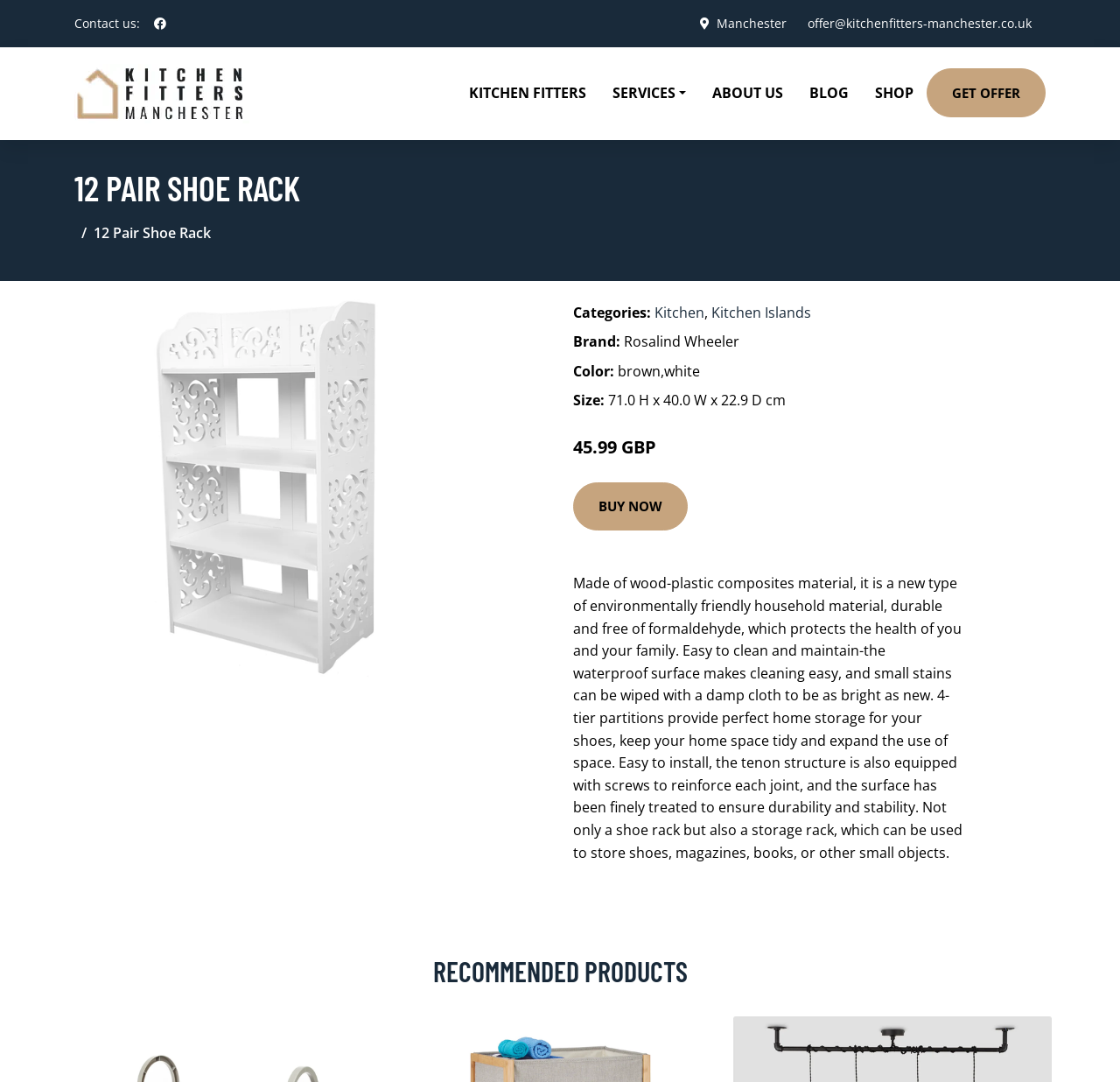Find the bounding box coordinates of the UI element according to this description: "parent_node: KITCHEN FITTERS".

[0.066, 0.059, 0.223, 0.114]